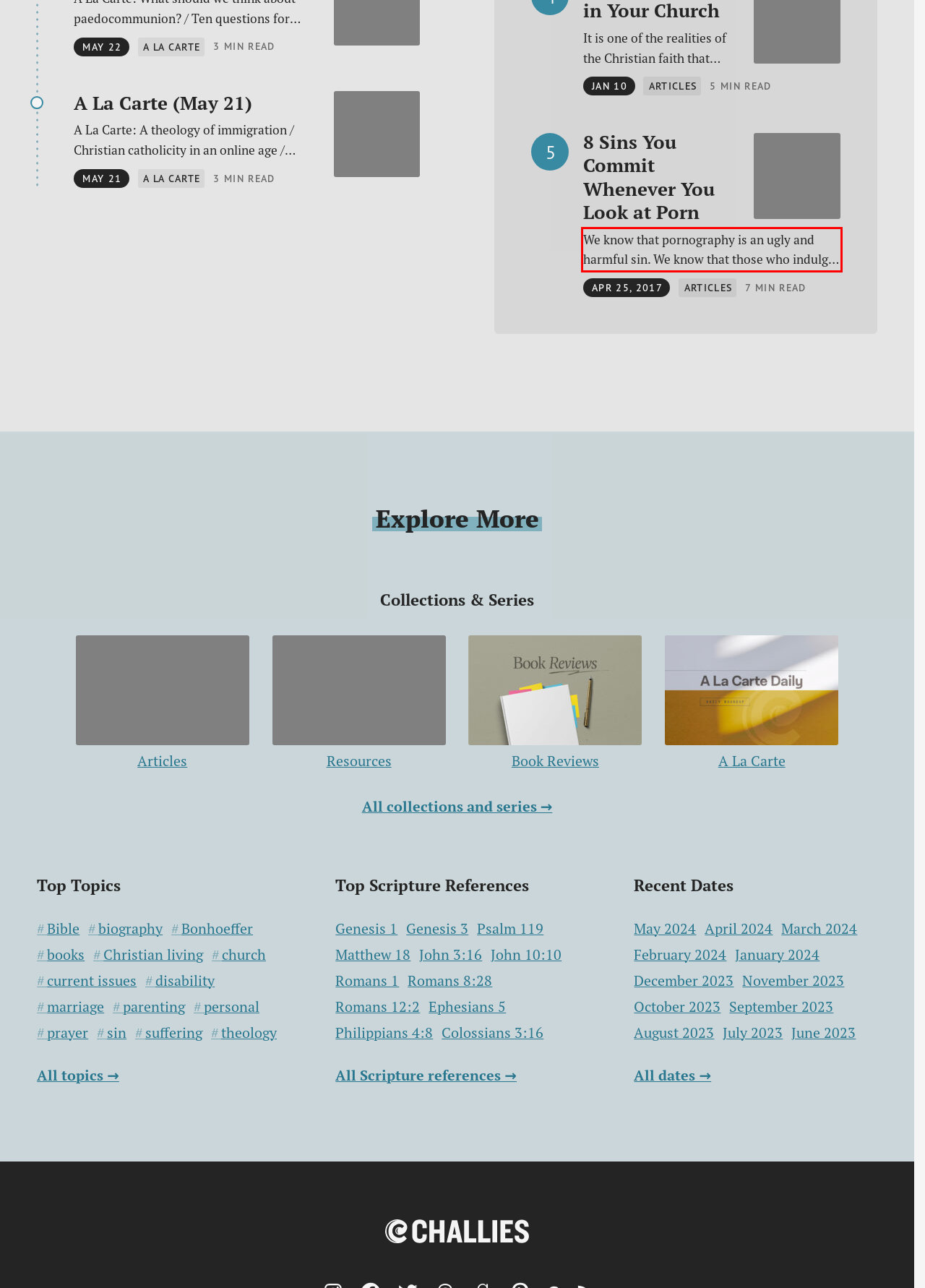Observe the screenshot of the webpage, locate the red bounding box, and extract the text content within it.

We know that pornography is an ugly and harmful sin. We know that those who indulge in porn have committed the sin of lust, but there is so much more to it than that. When you open your browser and begin to look at those images and videos, you are sinning in ways that go…